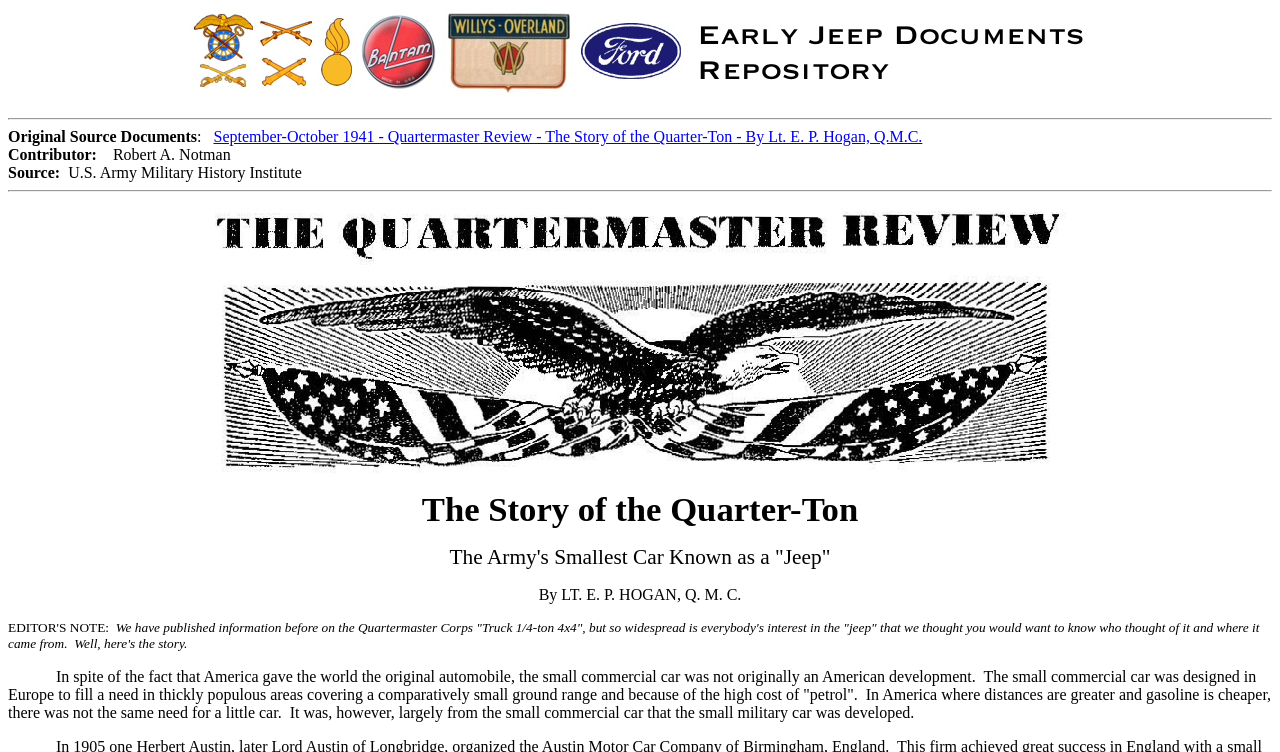What is the source of the article?
Please answer the question as detailed as possible based on the image.

The source of the article can be found in the section 'Source:' which is located below the 'Contributor:' section. The text next to 'Source:' is ' U.S. Army Military History Institute'.